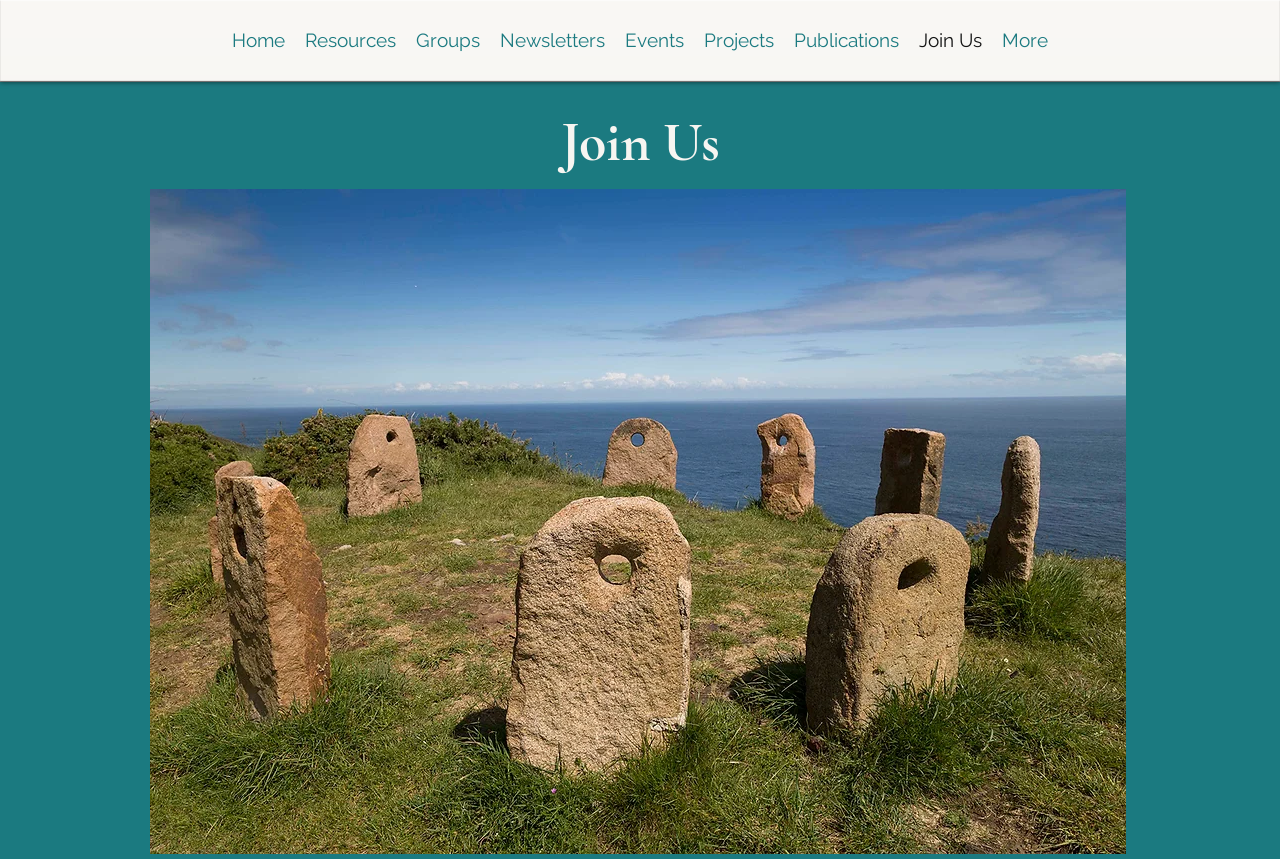Pinpoint the bounding box coordinates of the element to be clicked to execute the instruction: "Read the 'About Newbigin' section".

None